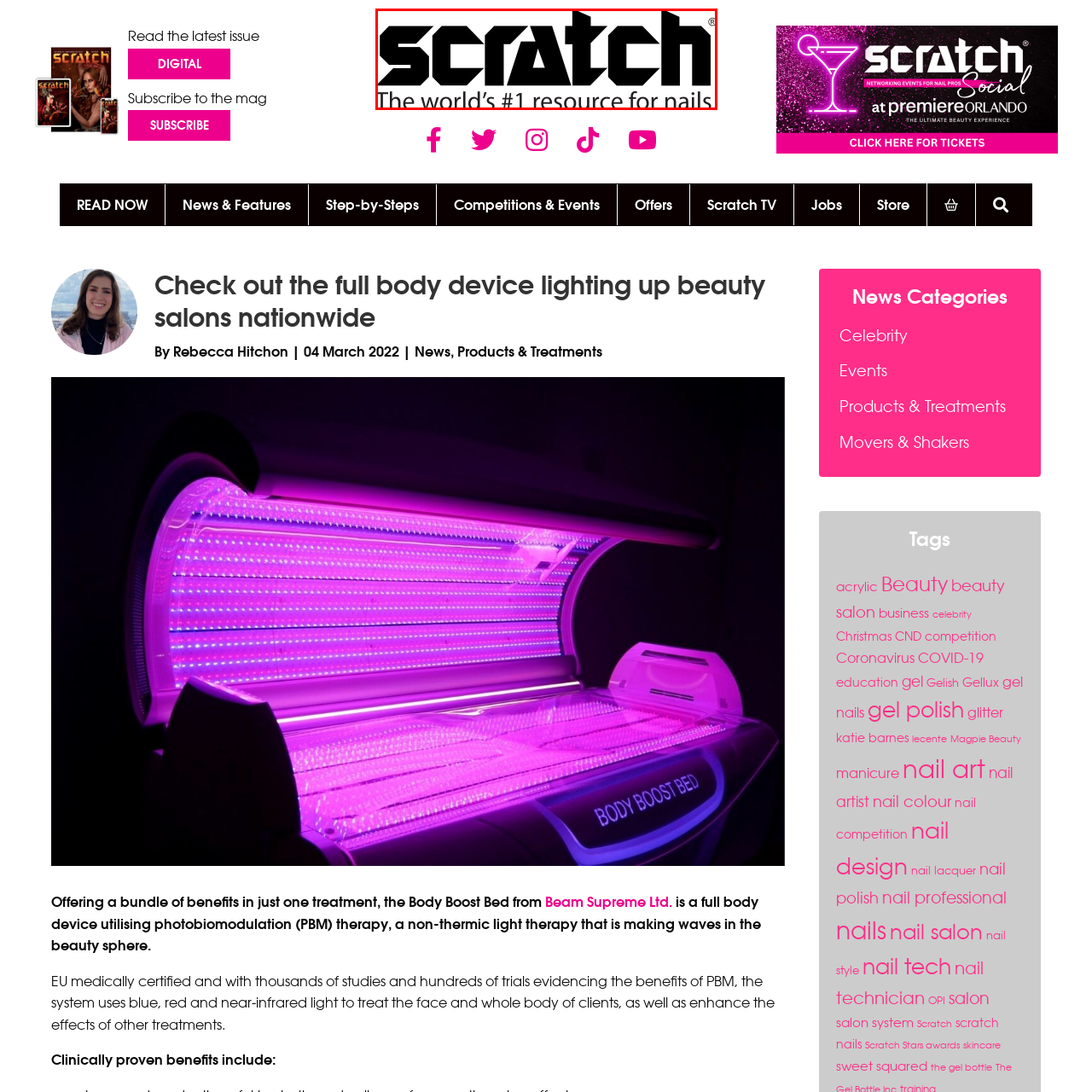Refer to the image marked by the red boundary and provide a single word or phrase in response to the question:
What is the purpose of the tagline?

To reinforce commitment